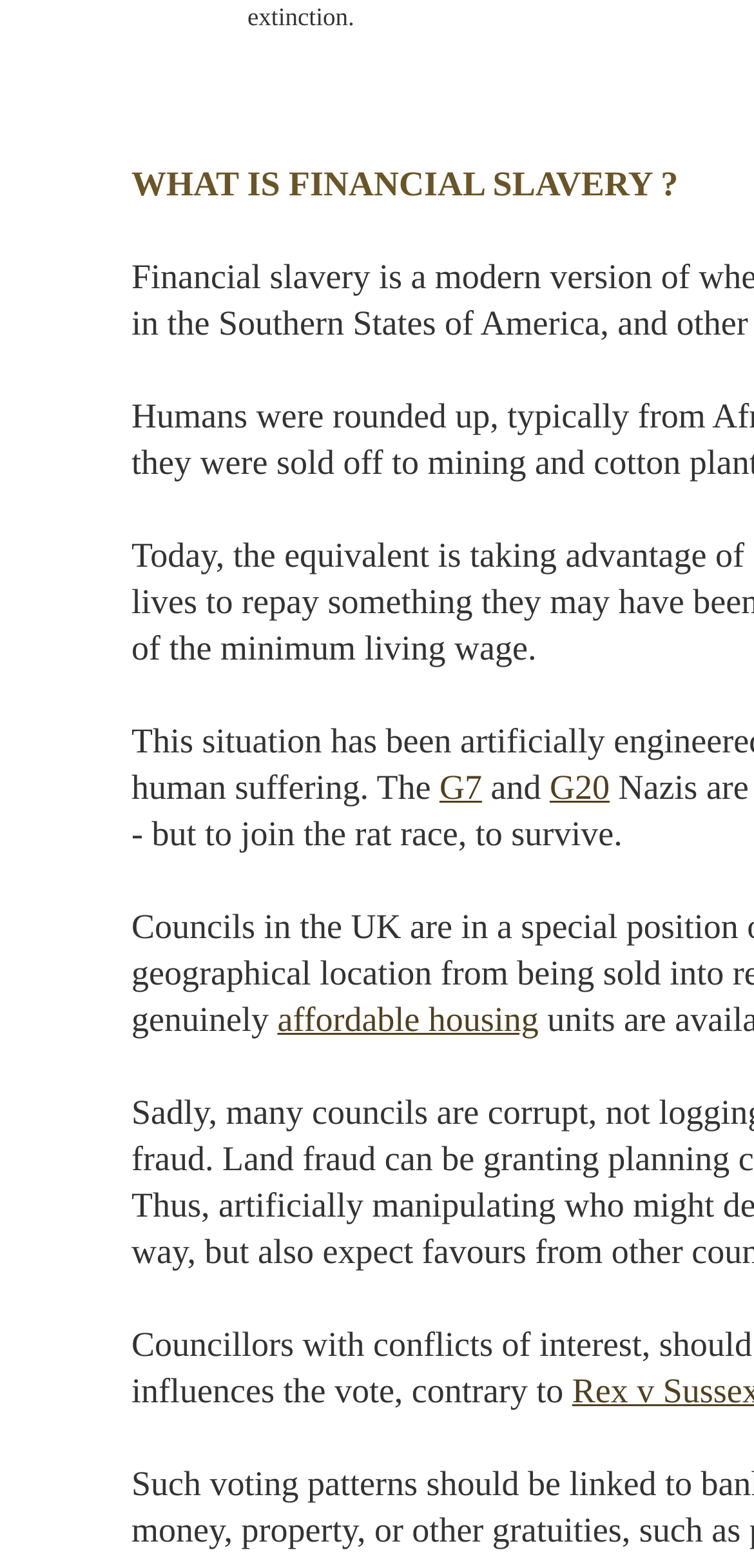Identify the bounding box for the described UI element. Provide the coordinates in (top-left x, top-left y, bottom-right x, bottom-right y) format with values ranging from 0 to 1: affordable housing

[0.368, 0.638, 0.714, 0.662]